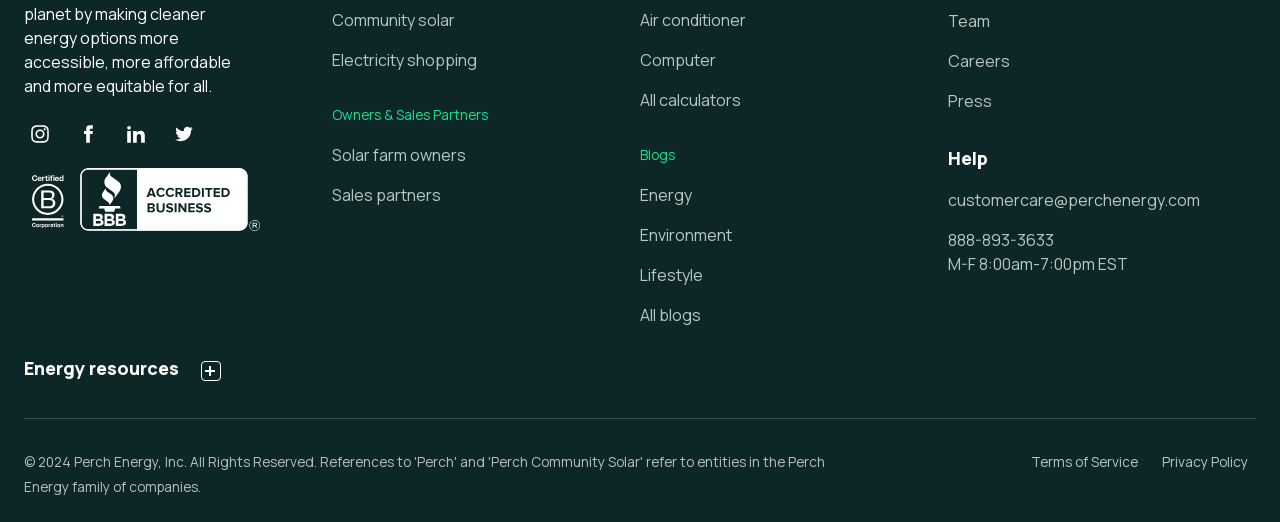Pinpoint the bounding box coordinates of the clickable element needed to complete the instruction: "View the Energy blog". The coordinates should be provided as four float numbers between 0 and 1: [left, top, right, bottom].

[0.5, 0.35, 0.541, 0.396]